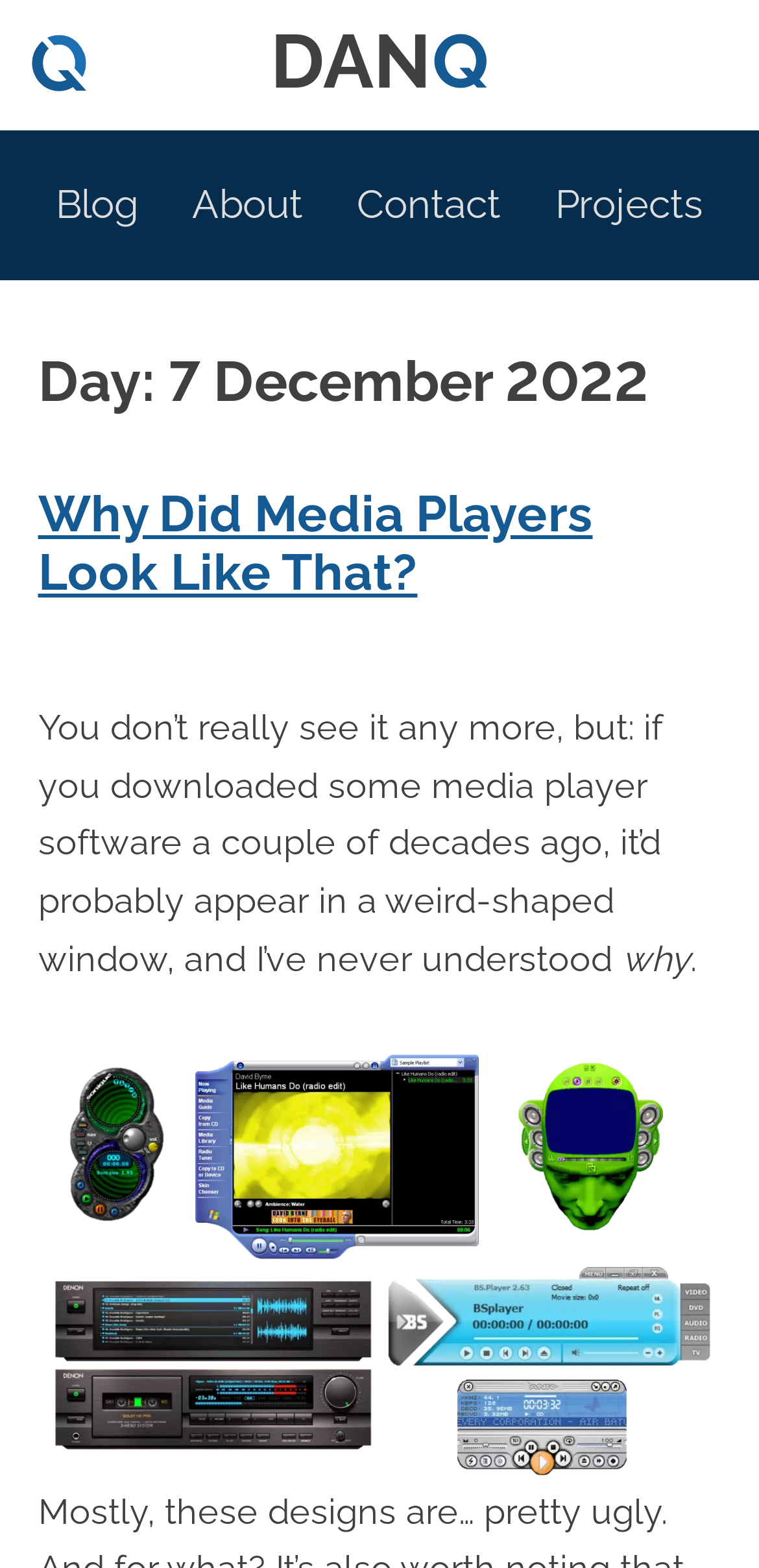Locate the UI element described as follows: "Dan Q". Return the bounding box coordinates as four float numbers between 0 and 1 in the order [left, top, right, bottom].

[0.0, 0.0, 1.0, 0.083]